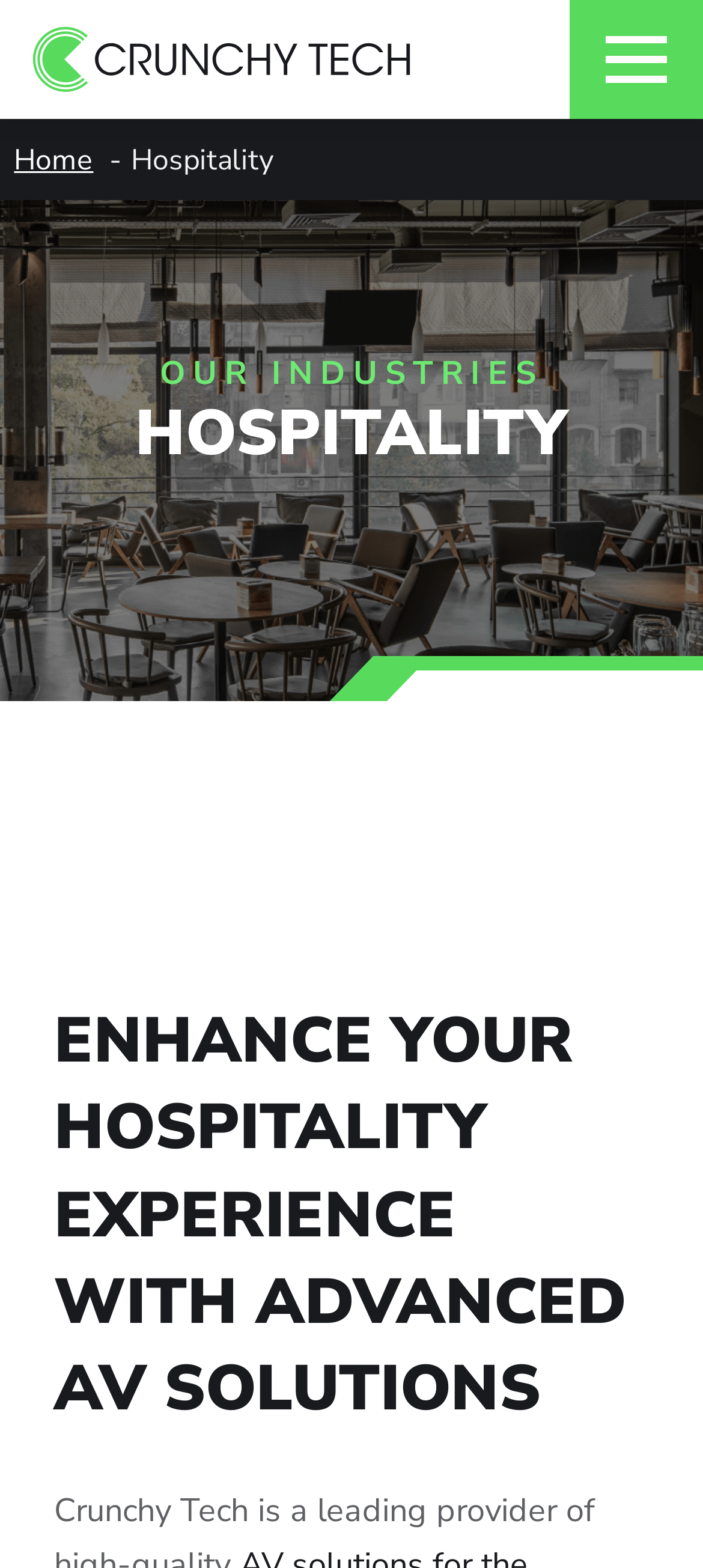What is the purpose of the company's solutions?
Provide a detailed answer to the question using information from the image.

The heading 'ENHANCE YOUR HOSPITALITY EXPERIENCE WITH ADVANCED AV SOLUTIONS' suggests that the company's solutions are designed to enhance the hospitality experience.